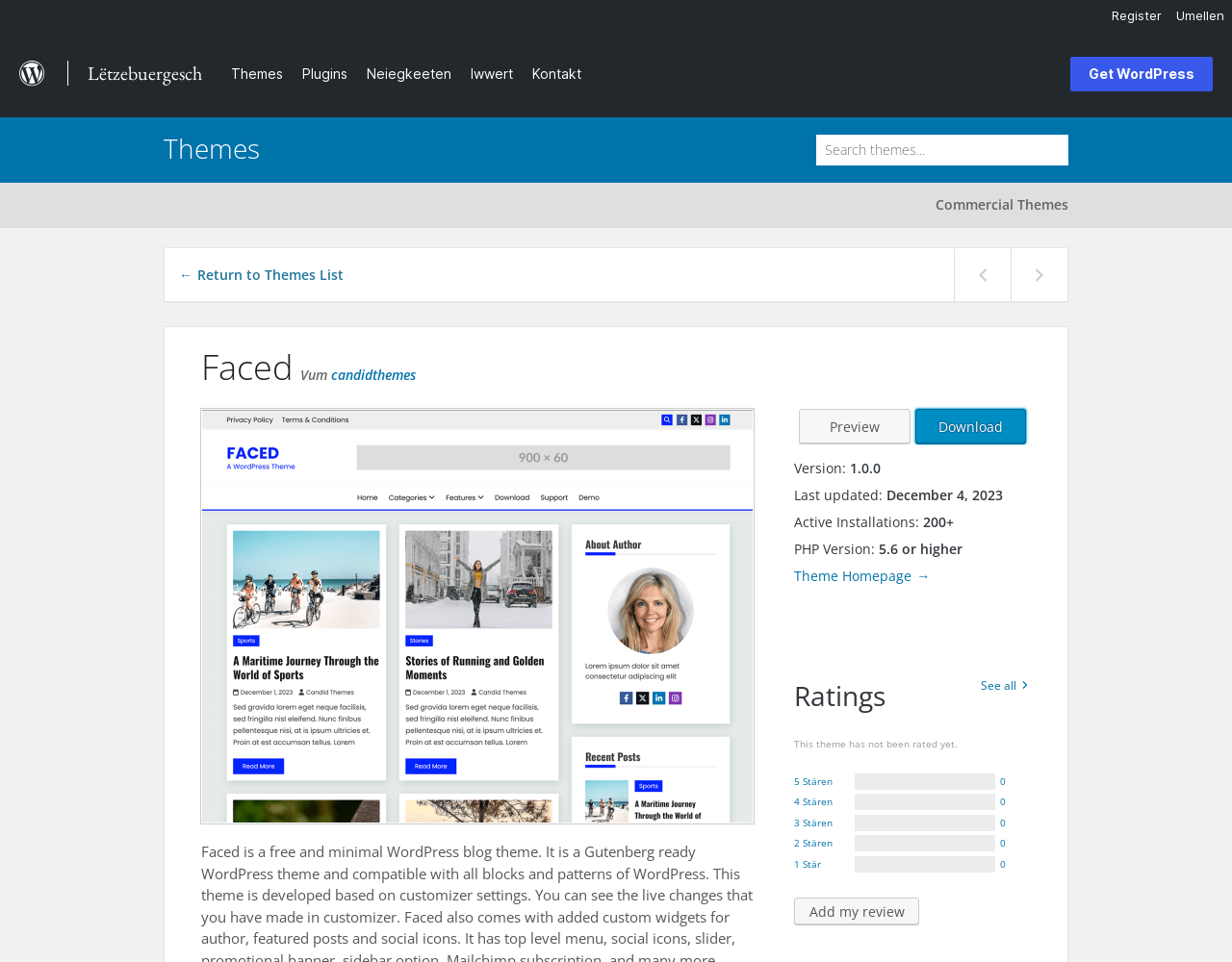Provide an in-depth caption for the contents of the webpage.

The webpage is about a WordPress theme called "Faced". At the top, there is a menu with two items: "Umellen" and "Register". Below the menu, there is a figure with a link to "WordPress.org" accompanied by an image. To the right of the figure, there is a text "Lëtzebuergesch".

On the left side of the page, there are several links: "Themes", "Plugins", "Neiegkeeten", "Iwwert", and "Kontakt". On the right side, there is a link "Get WordPress".

In the main content area, there is a search box with a label "Search Themes" and a link "Commercial Themes" above it. Below the search box, there is a theme preview section with a heading "Faced" and information about the theme, including the author "candidthemes", version "1.0.0", last updated date "December 4, 2023", and active installations "200+". There are also links to "Preview" and "Download" the theme, with the "Download" link currently focused.

Further down, there are sections for "Ratings" and "Reviews". The "Ratings" section has a heading and a link to "See all" ratings, but it indicates that the theme has not been rated yet. There are also links to rate the theme with 1 to 5 stars. The "Reviews" section has a link to "Add my review".

Overall, the webpage provides information and functionality for users to explore and interact with the "Faced" WordPress theme.